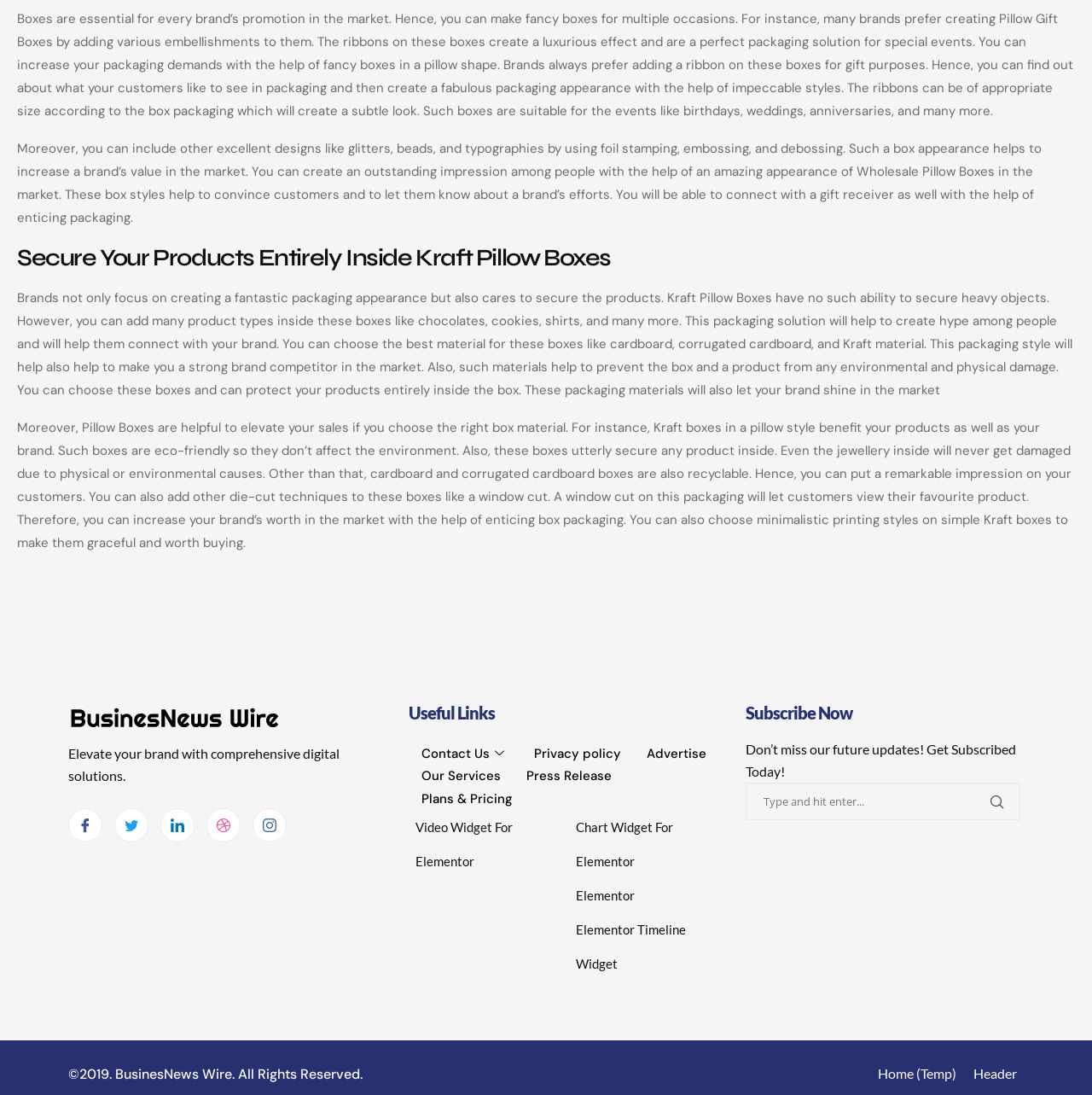Answer in one word or a short phrase: 
What can be added to Pillow Boxes to make them more attractive?

Die-cut techniques